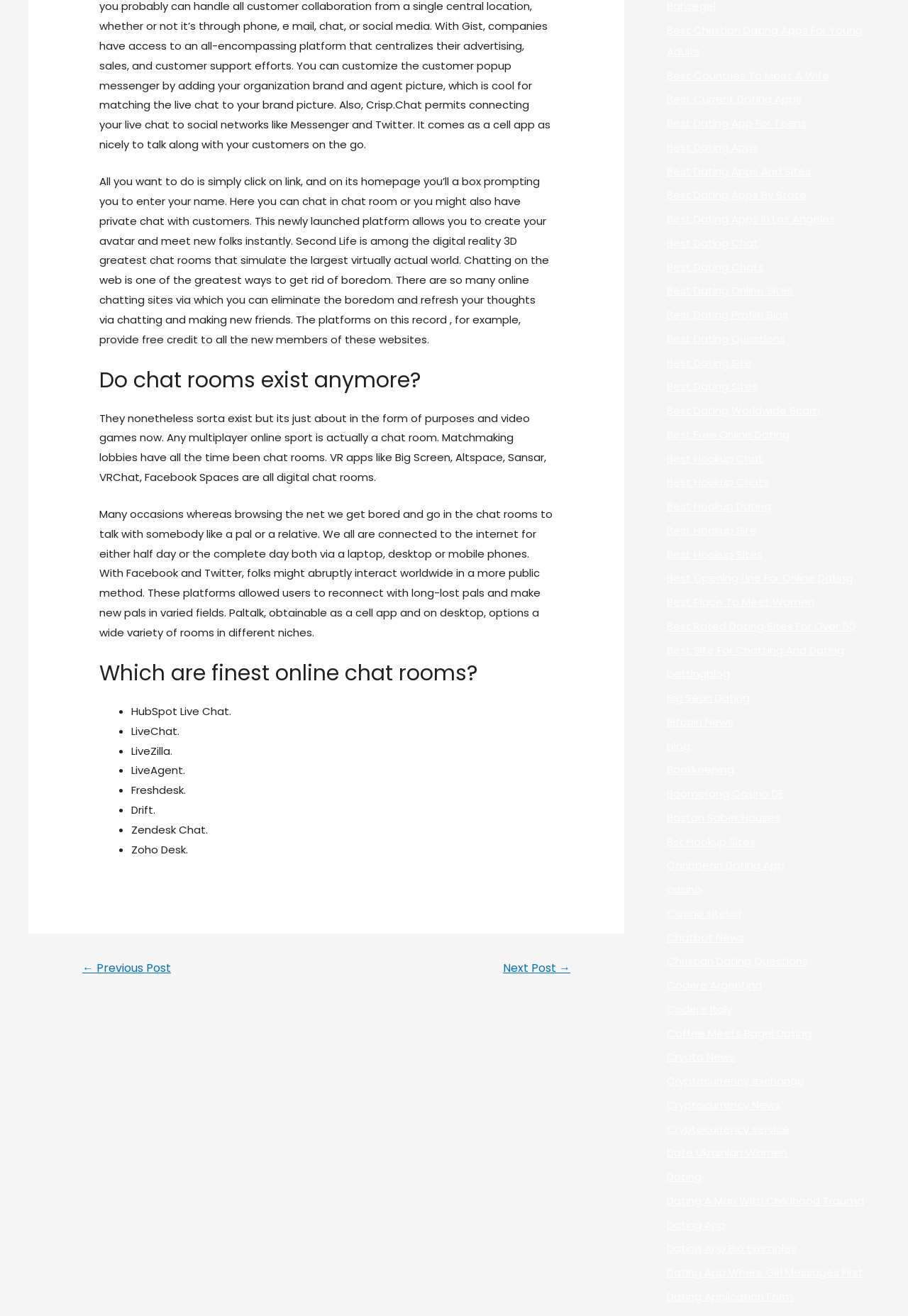Give a succinct answer to this question in a single word or phrase: 
What is the name of the first online chat room mentioned?

HubSpot Live Chat